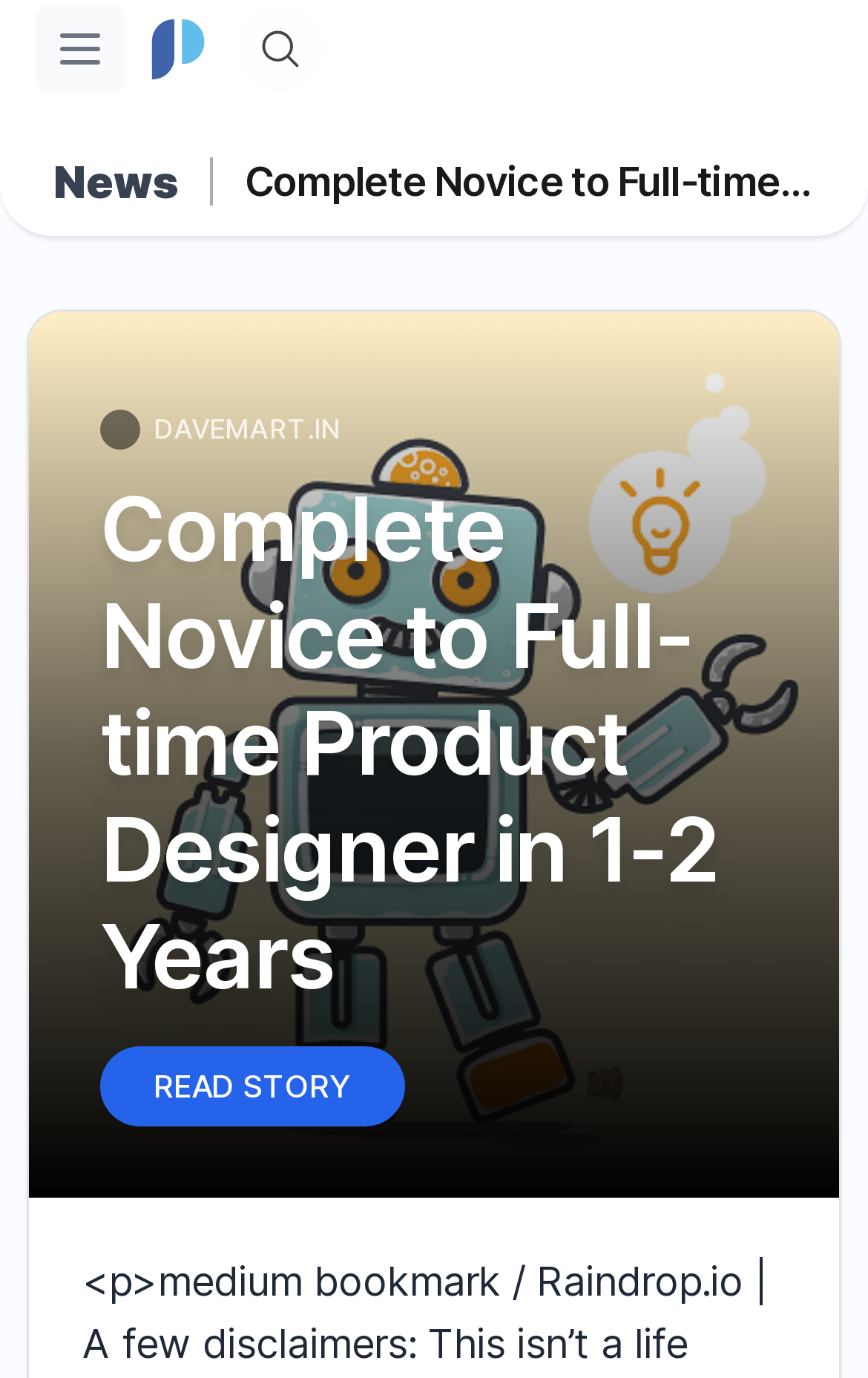Mark the bounding box of the element that matches the following description: "parent_node: LET'S CONNECT!".

None